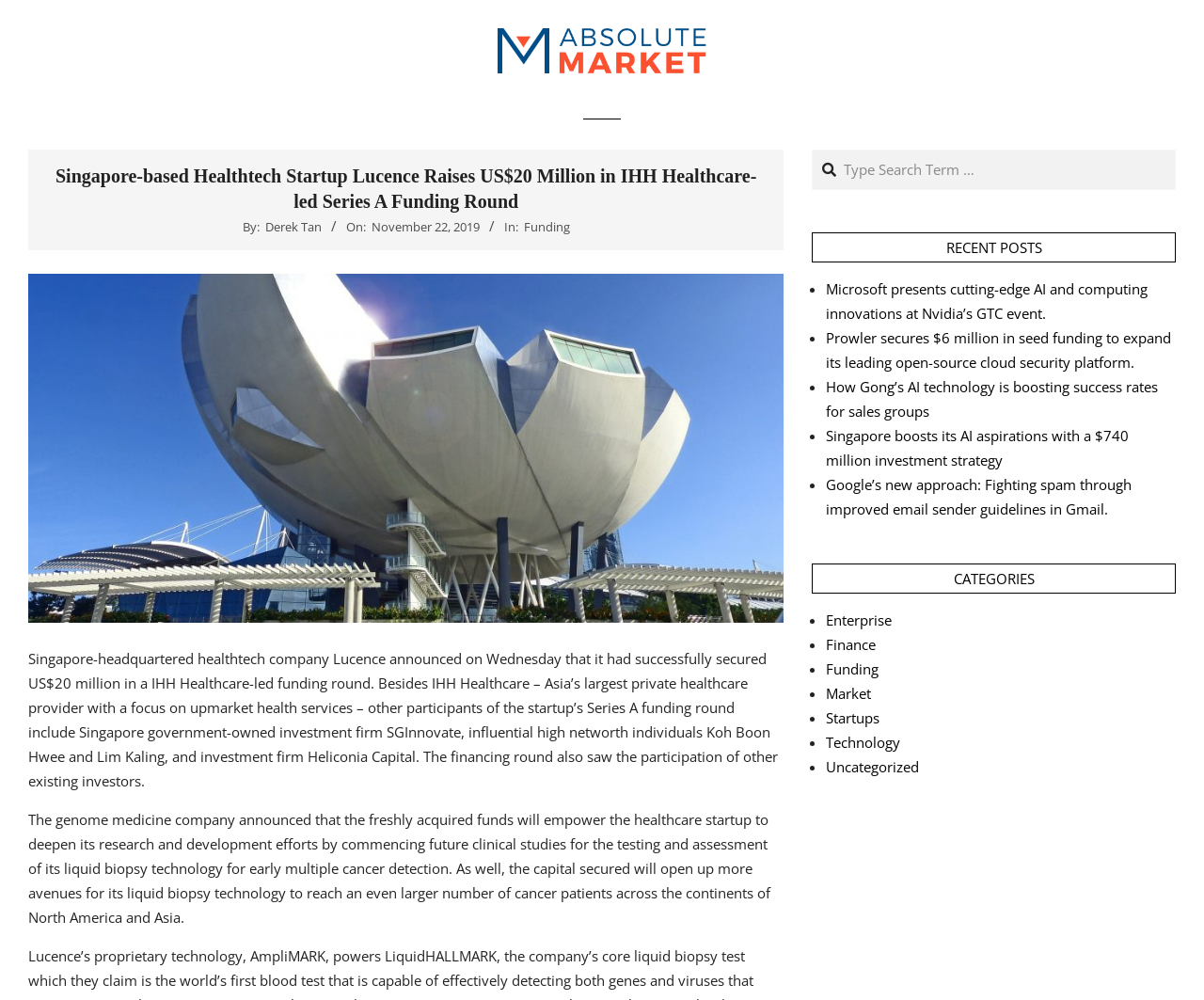What categories are available on the website?
Provide a comprehensive and detailed answer to the question.

The categories are listed under the 'CATEGORIES' heading, which includes options such as Enterprise, Finance, Funding, Market, Startups, Technology, and Uncategorized.